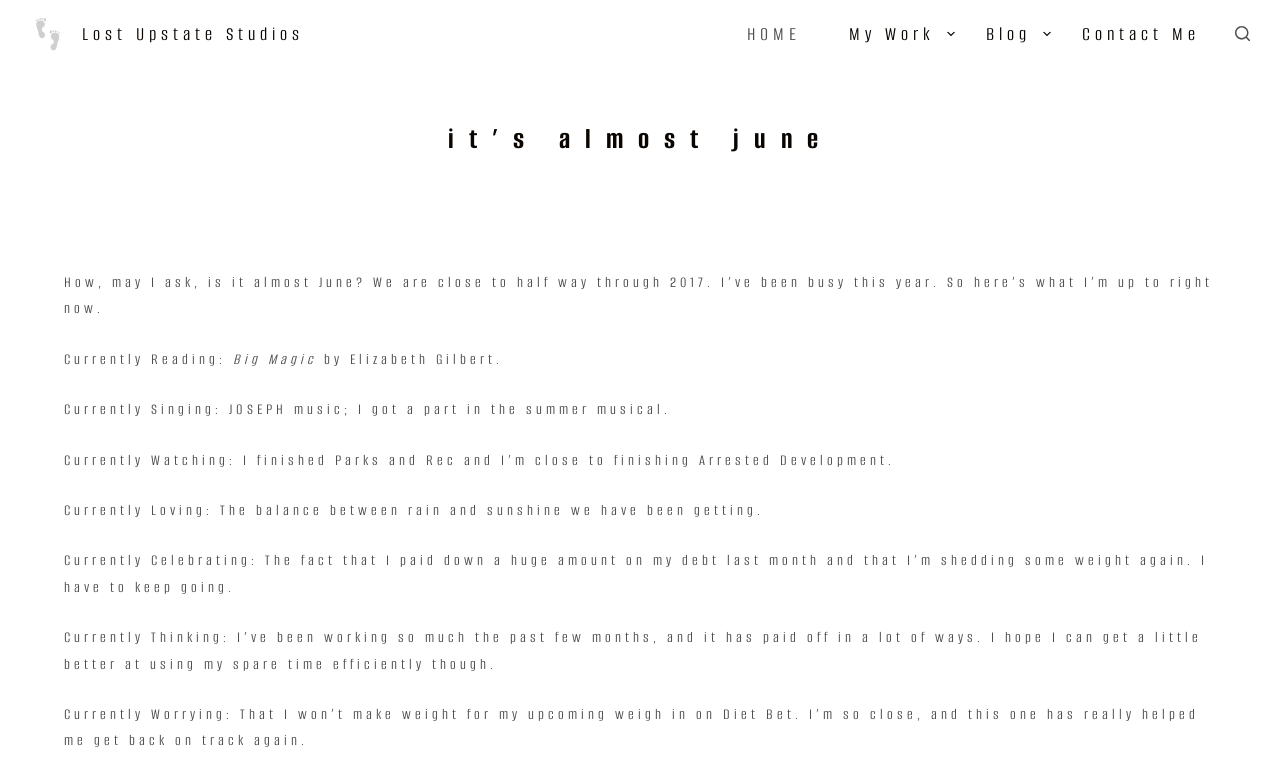Please indicate the bounding box coordinates for the clickable area to complete the following task: "Go to the 'Contact Me' page". The coordinates should be specified as four float numbers between 0 and 1, i.e., [left, top, right, bottom].

[0.833, 0.021, 0.949, 0.064]